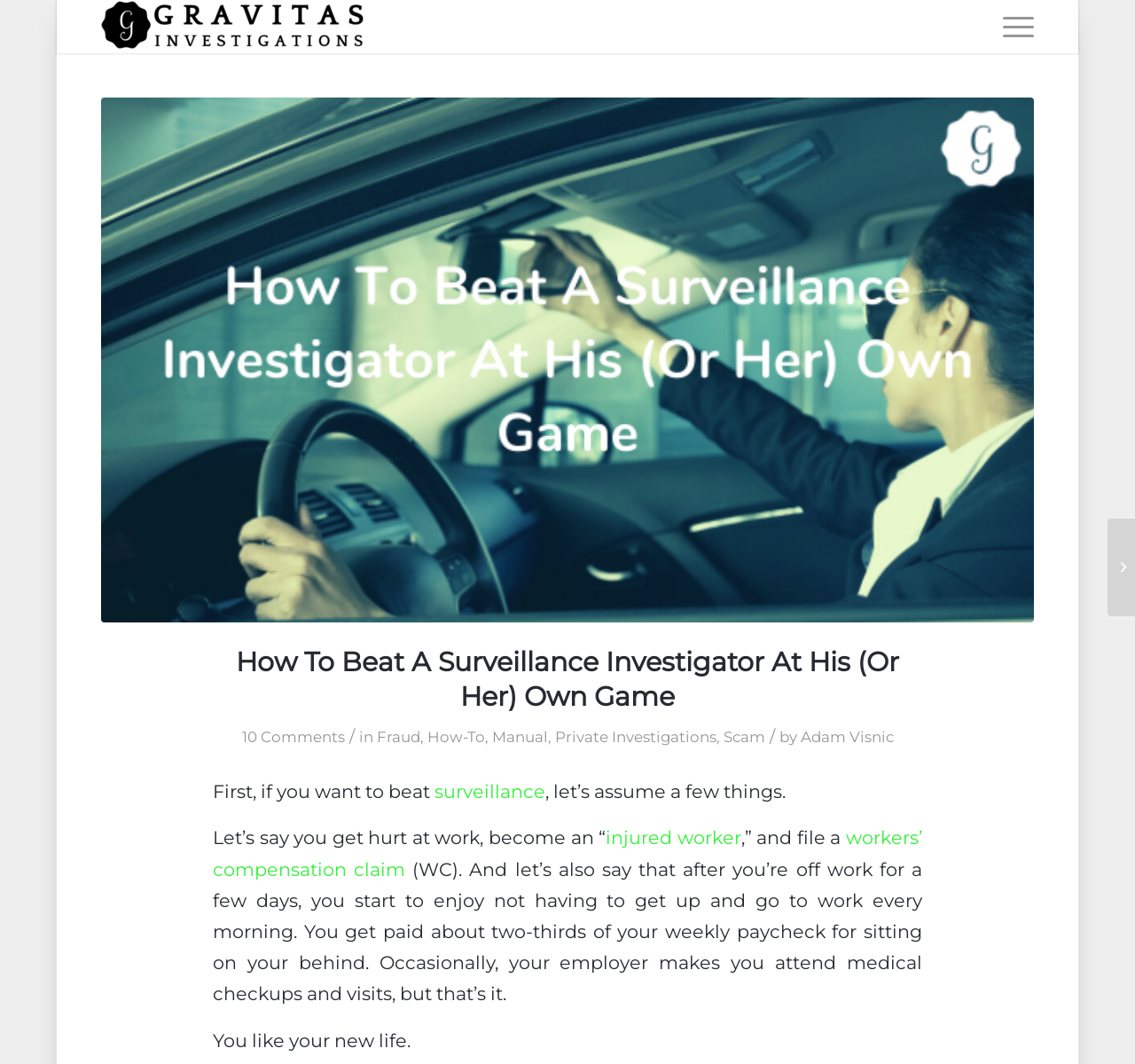Give a detailed account of the webpage.

The webpage appears to be an article or blog post titled "How To Beat A Surveillance Investigator At His (Or Her) Own Game". At the top of the page, there is a logo or image of "Gravitas Investigations" on the left side, and a menu link on the right side. 

Below the logo, there is a header section that spans almost the entire width of the page. Within this section, there is a heading with the same title as the page, followed by a series of links and text that indicate the article's categories and author. The categories include "Fraud", "How-To", "Manual", "Private Investigations", and "Scam", and the author is listed as "Adam Visnic".

The main content of the article begins below the header section. The text is divided into paragraphs, with the first paragraph starting with the sentence "First, if you want to beat surveillance, let’s assume a few things." The article appears to be discussing how to outmaneuver a surveillance investigator, with the author presenting a scenario where an injured worker files a workers' compensation claim and starts to enjoy not having to work. The text continues to explain the situation and the author's perspective on it.

On the right side of the page, near the bottom, there is a link to another article titled "Introduction To Tenant Screening: All That You Need To Know".